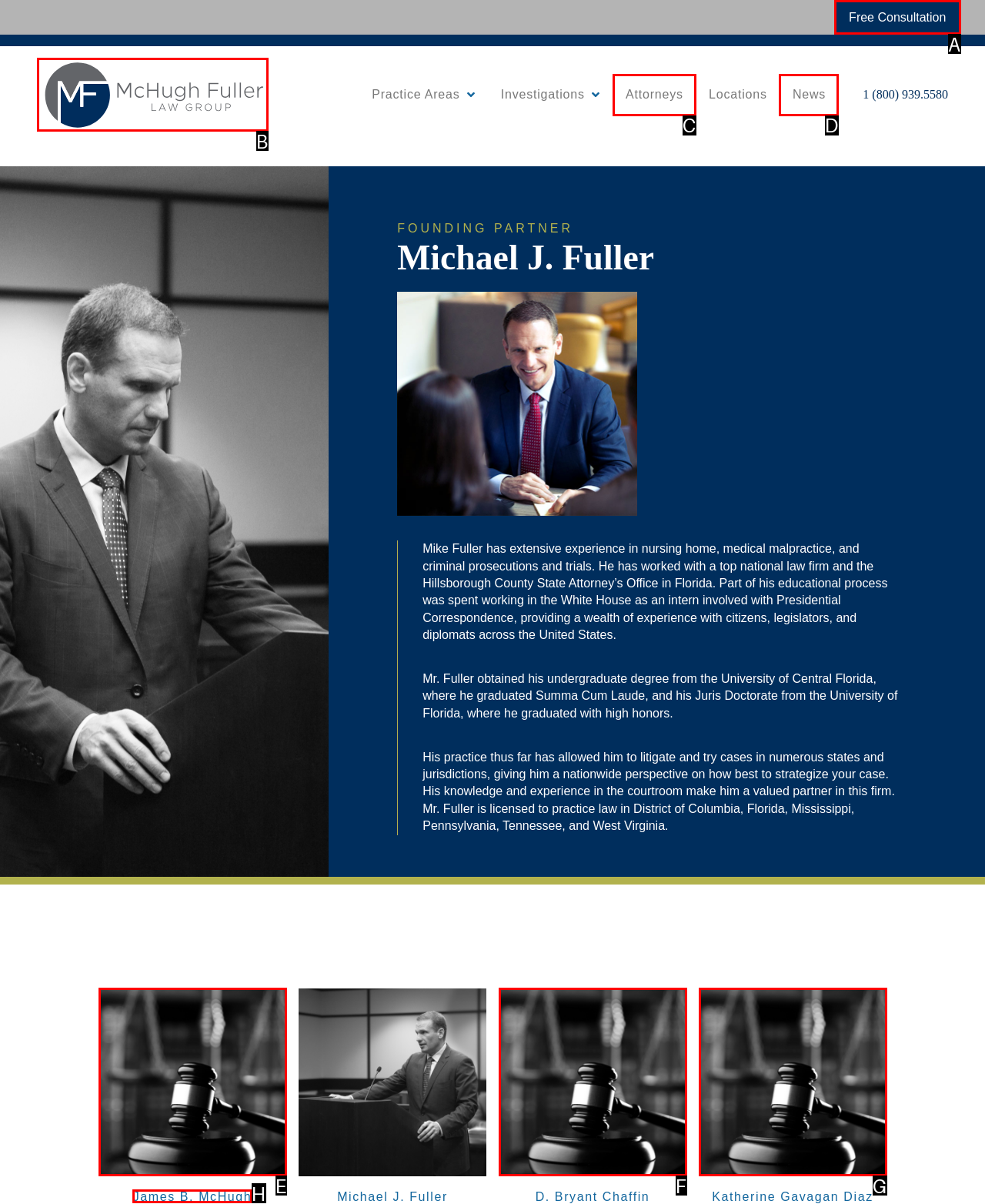Select the letter that corresponds to this element description: parent_node: D. Bryant Chaffin
Answer with the letter of the correct option directly.

F